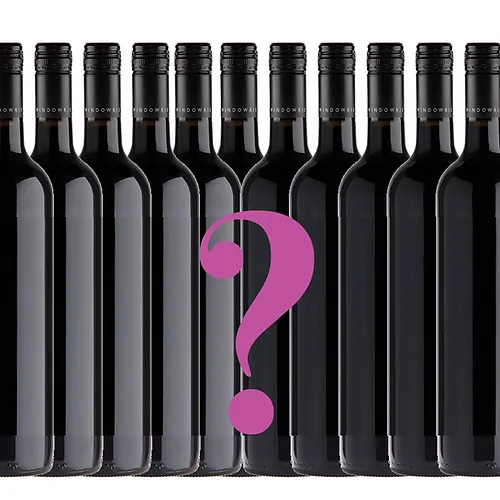How many wine bottles are in the collection?
Using the information from the image, answer the question thoroughly.

The number of wine bottles in the collection can be counted by looking at the arrangement of bottles in a row, which reveals that there are twelve bottles in total.